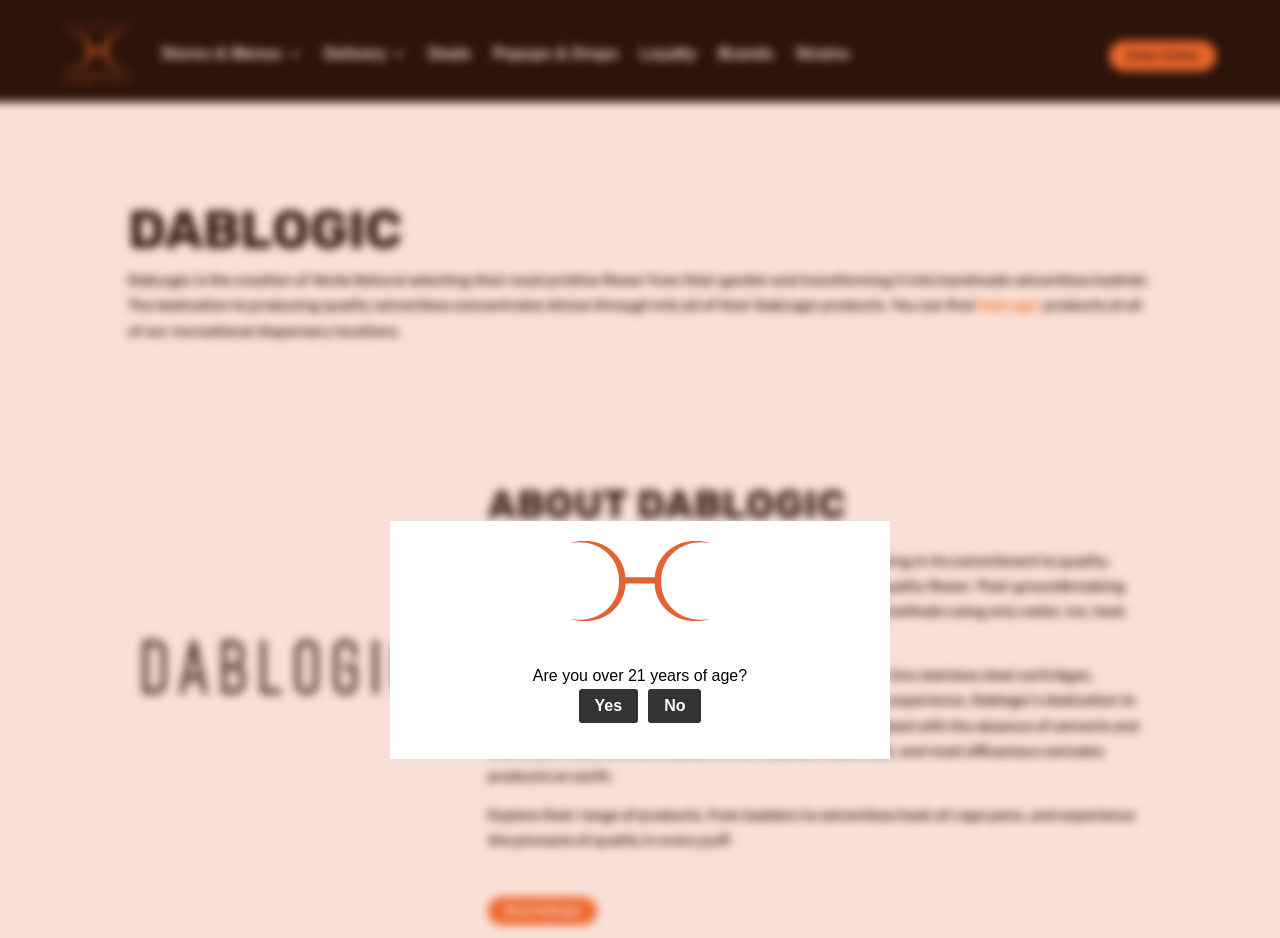Determine the bounding box coordinates for the element that should be clicked to follow this instruction: "Click the 'Yes' button". The coordinates should be given as four float numbers between 0 and 1, in the format [left, top, right, bottom].

[0.452, 0.734, 0.499, 0.77]